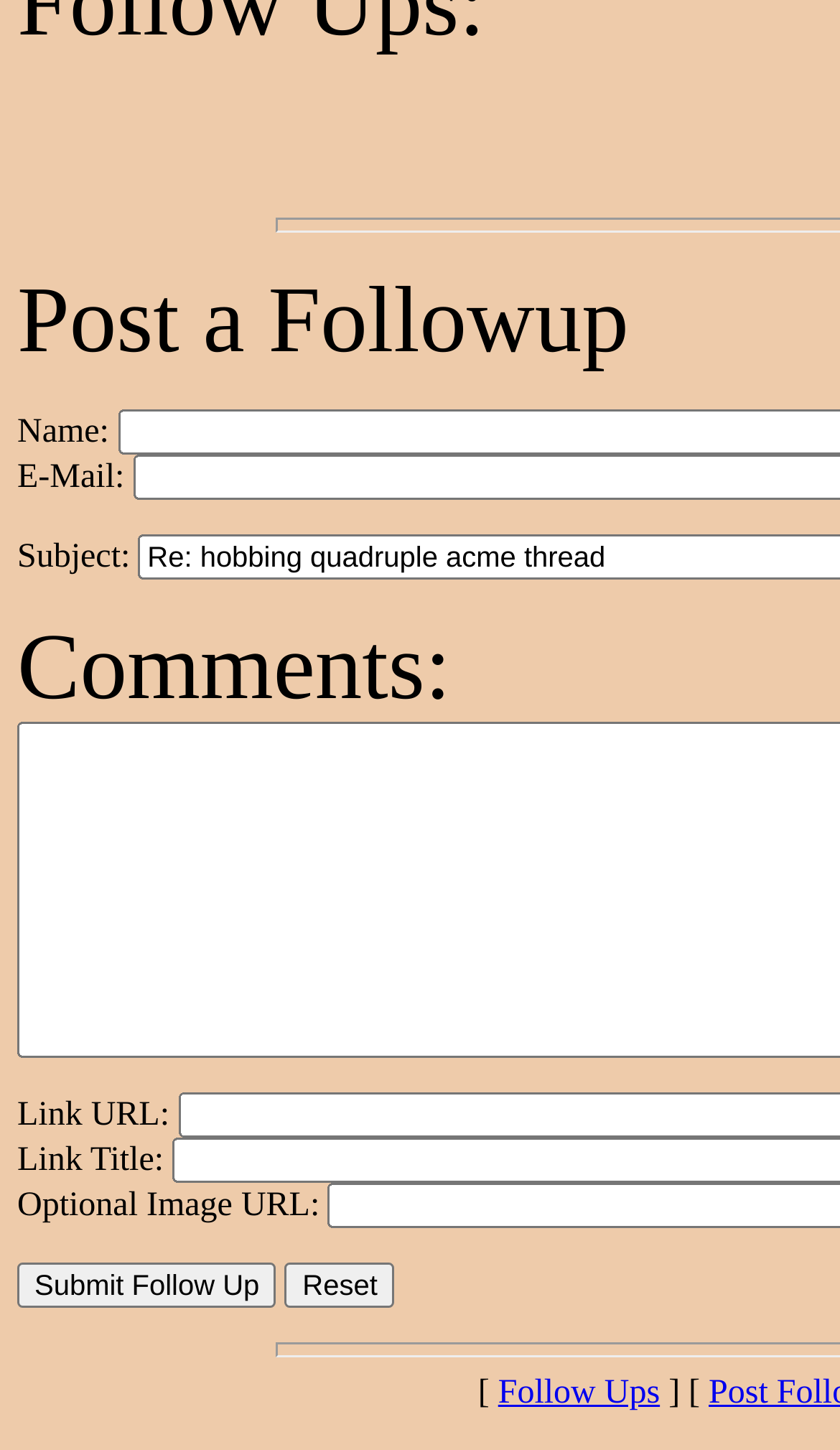How many input fields are there in the form?
Using the image, provide a detailed and thorough answer to the question.

There are 7 input fields in the form, including name, email, subject, comments, link URL, link title, and optional image URL.